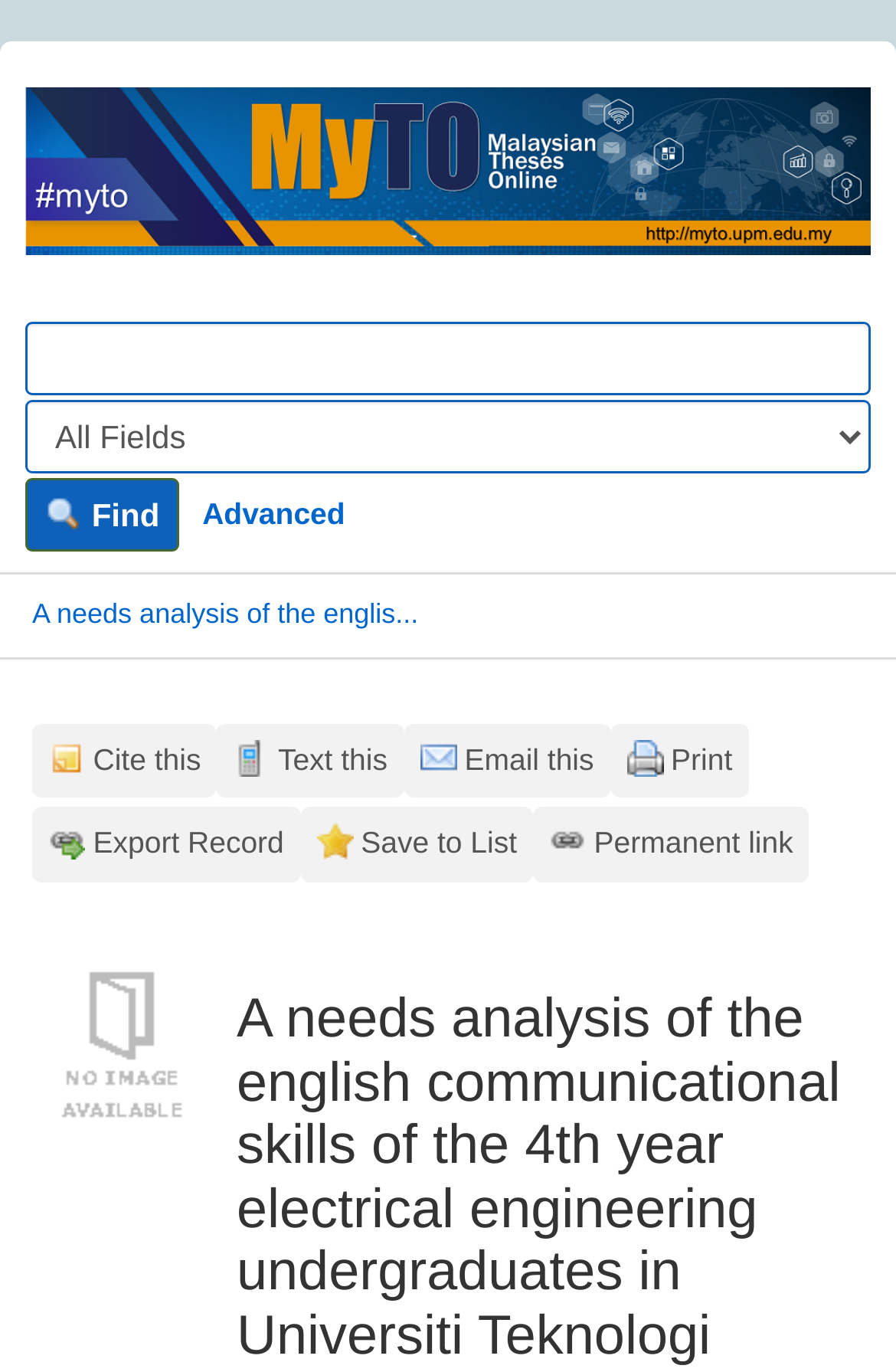Determine the bounding box coordinates of the element that should be clicked to execute the following command: "Click on the 'Find' button".

[0.028, 0.348, 0.201, 0.402]